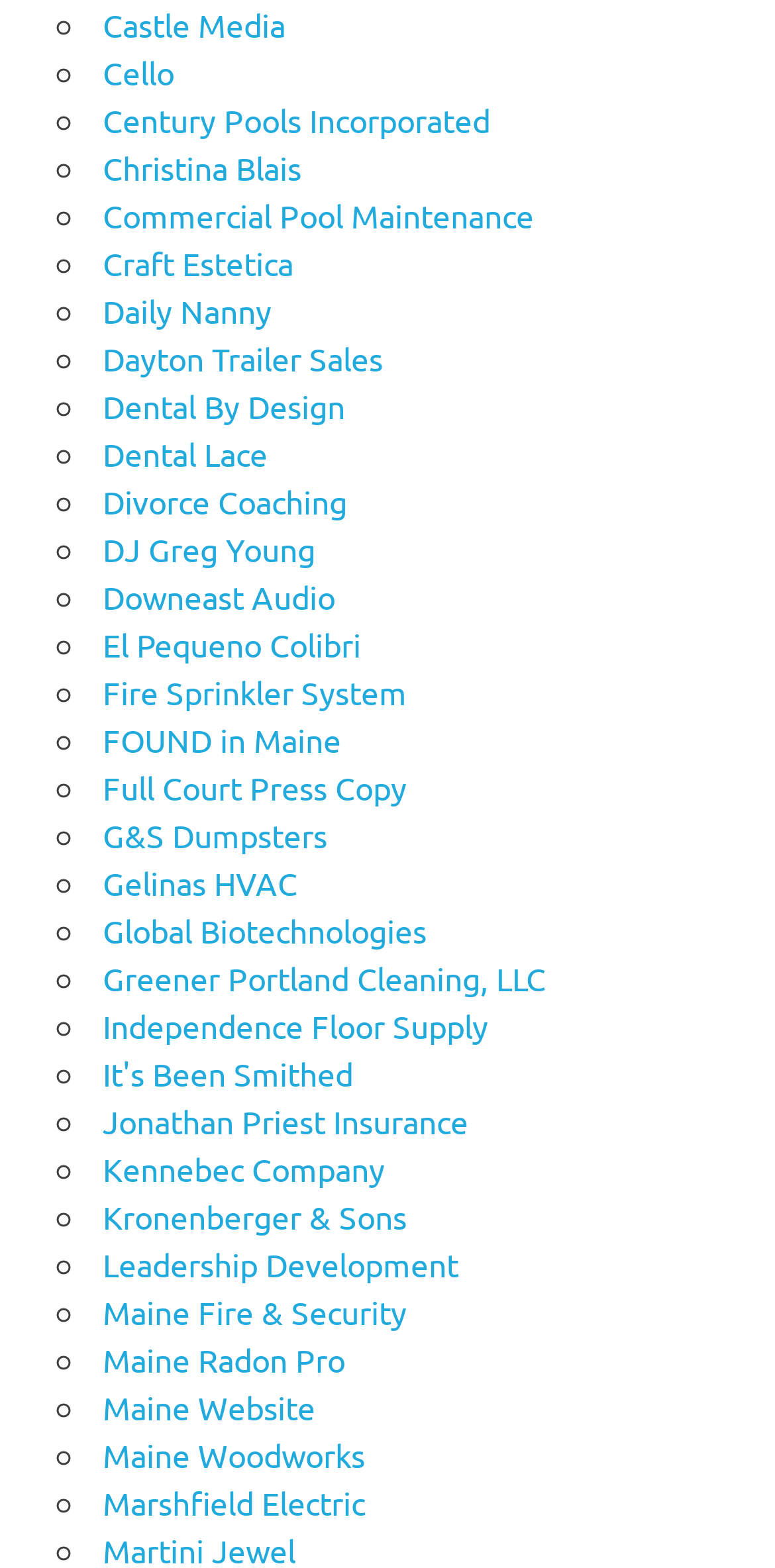Find the bounding box coordinates of the element to click in order to complete this instruction: "go to My blog". The bounding box coordinates must be four float numbers between 0 and 1, denoted as [left, top, right, bottom].

None